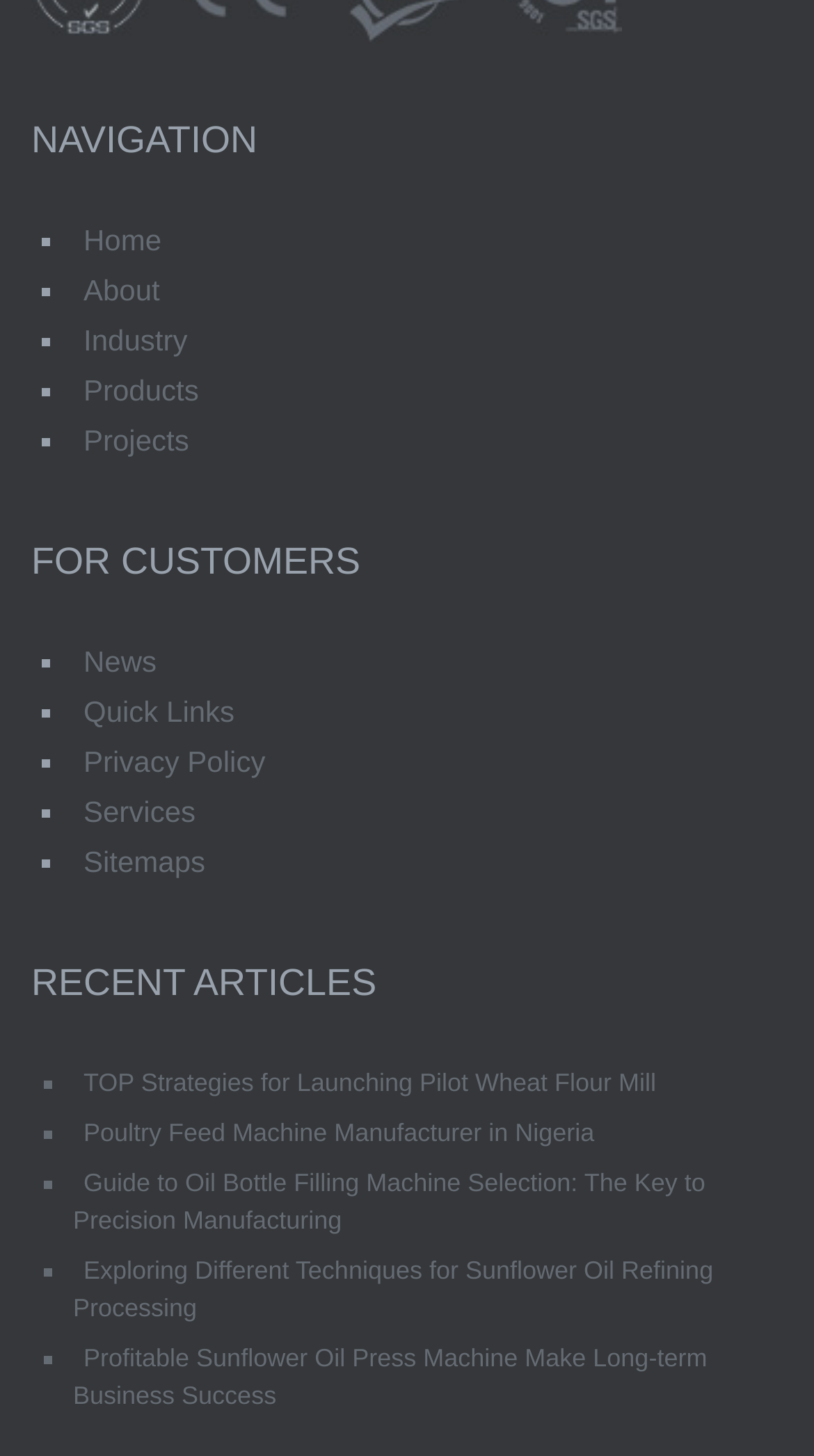From the image, can you give a detailed response to the question below:
What is the topic of the first article?

The first article listed on the webpage is titled 'TOP Strategies for Launching Pilot Wheat Flour Mill'. This article is likely related to the industry of wheat flour milling and provides strategies for launching a pilot project.